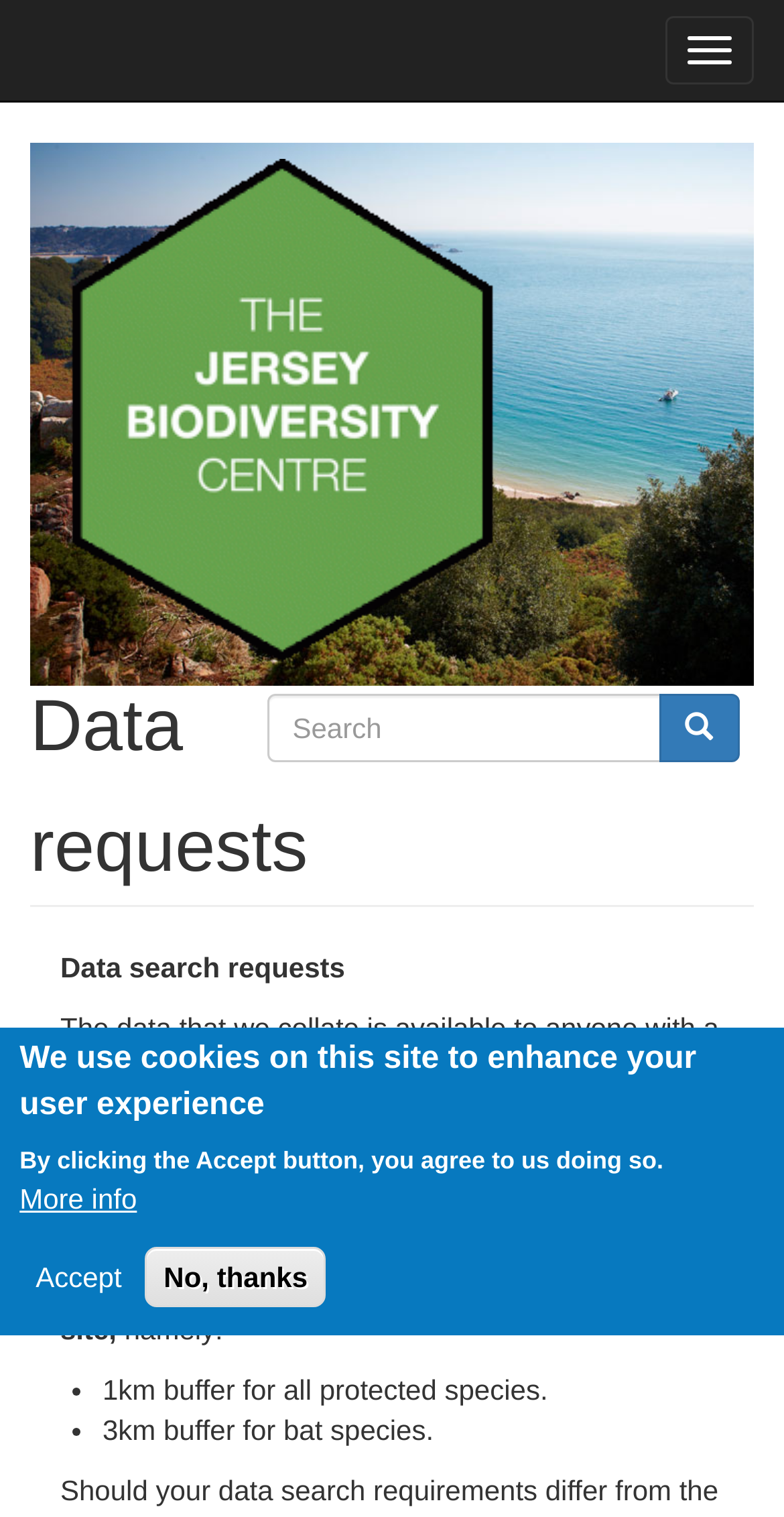Please determine the bounding box of the UI element that matches this description: Search. The coordinates should be given as (top-left x, top-left y, bottom-right x, bottom-right y), with all values between 0 and 1.

[0.84, 0.457, 0.942, 0.502]